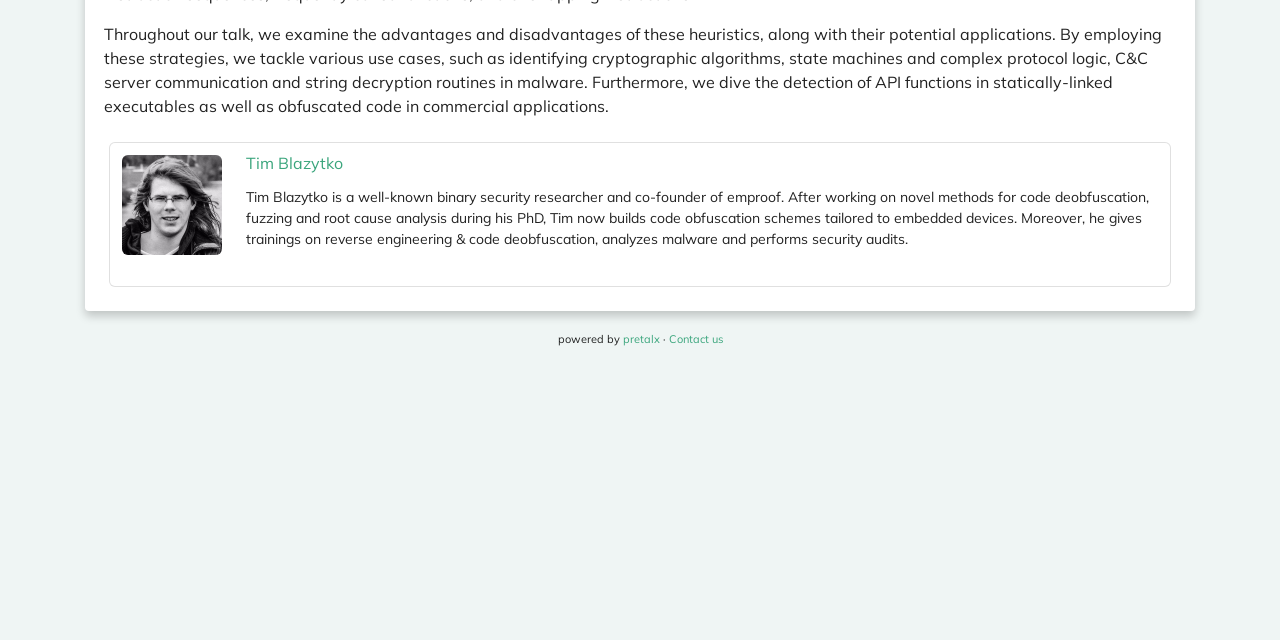Using the webpage screenshot and the element description Book Lists, determine the bounding box coordinates. Specify the coordinates in the format (top-left x, top-left y, bottom-right x, bottom-right y) with values ranging from 0 to 1.

None